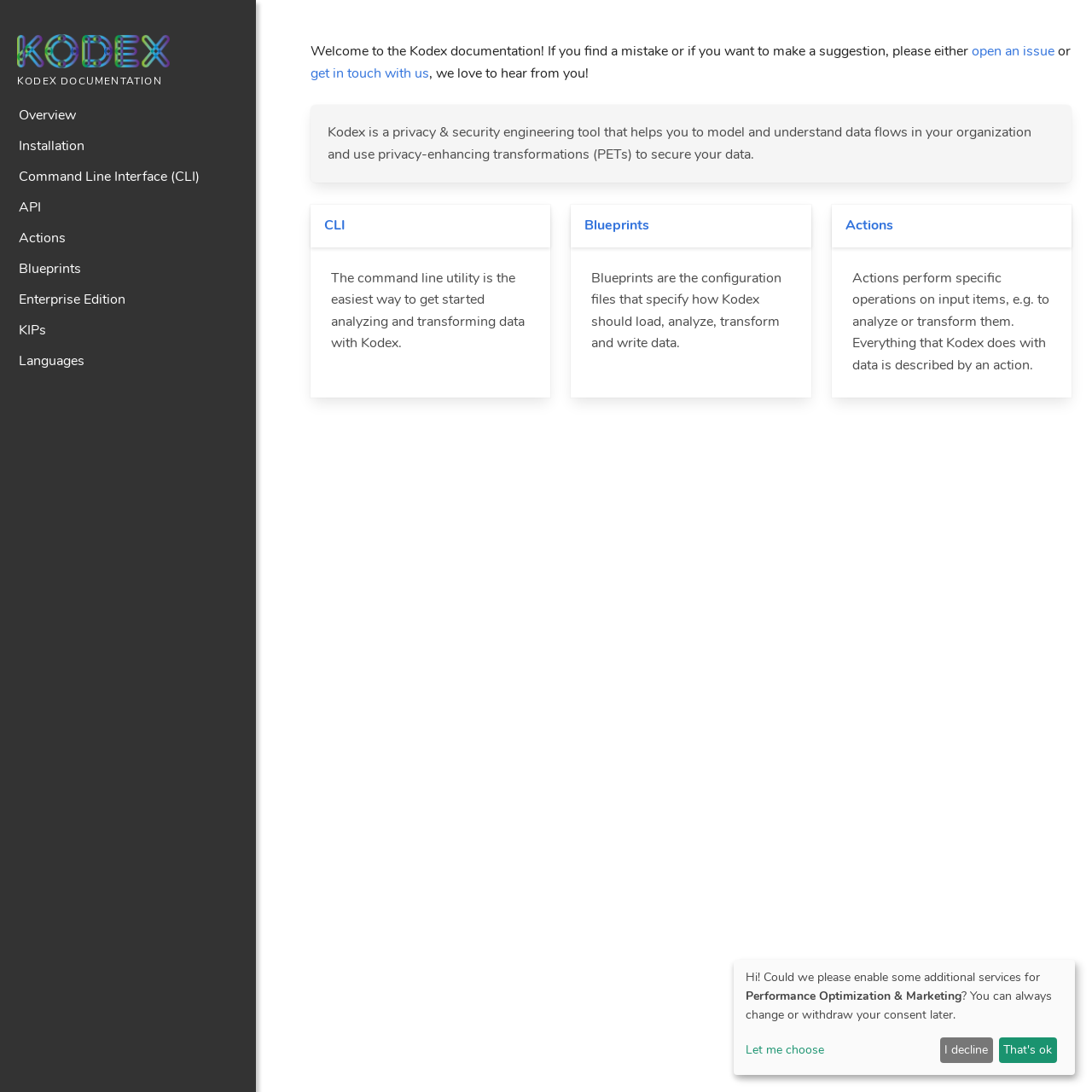Please reply to the following question using a single word or phrase: 
What is the command line utility used for?

Analyzing and transforming data